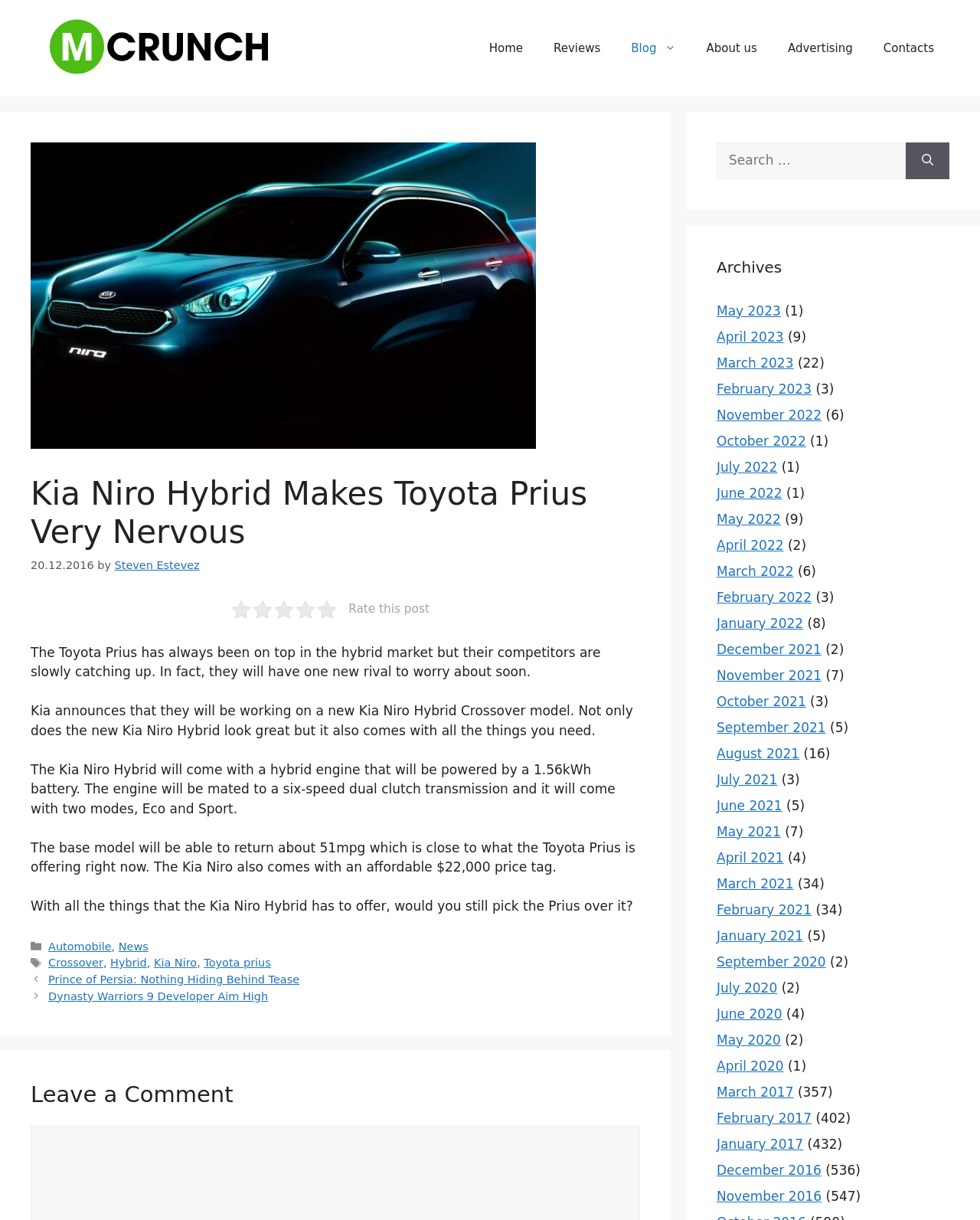Determine the bounding box coordinates for the UI element described. Format the coordinates as (top-left x, top-left y, bottom-right x, bottom-right y) and ensure all values are between 0 and 1. Element description: News

[0.121, 0.771, 0.151, 0.781]